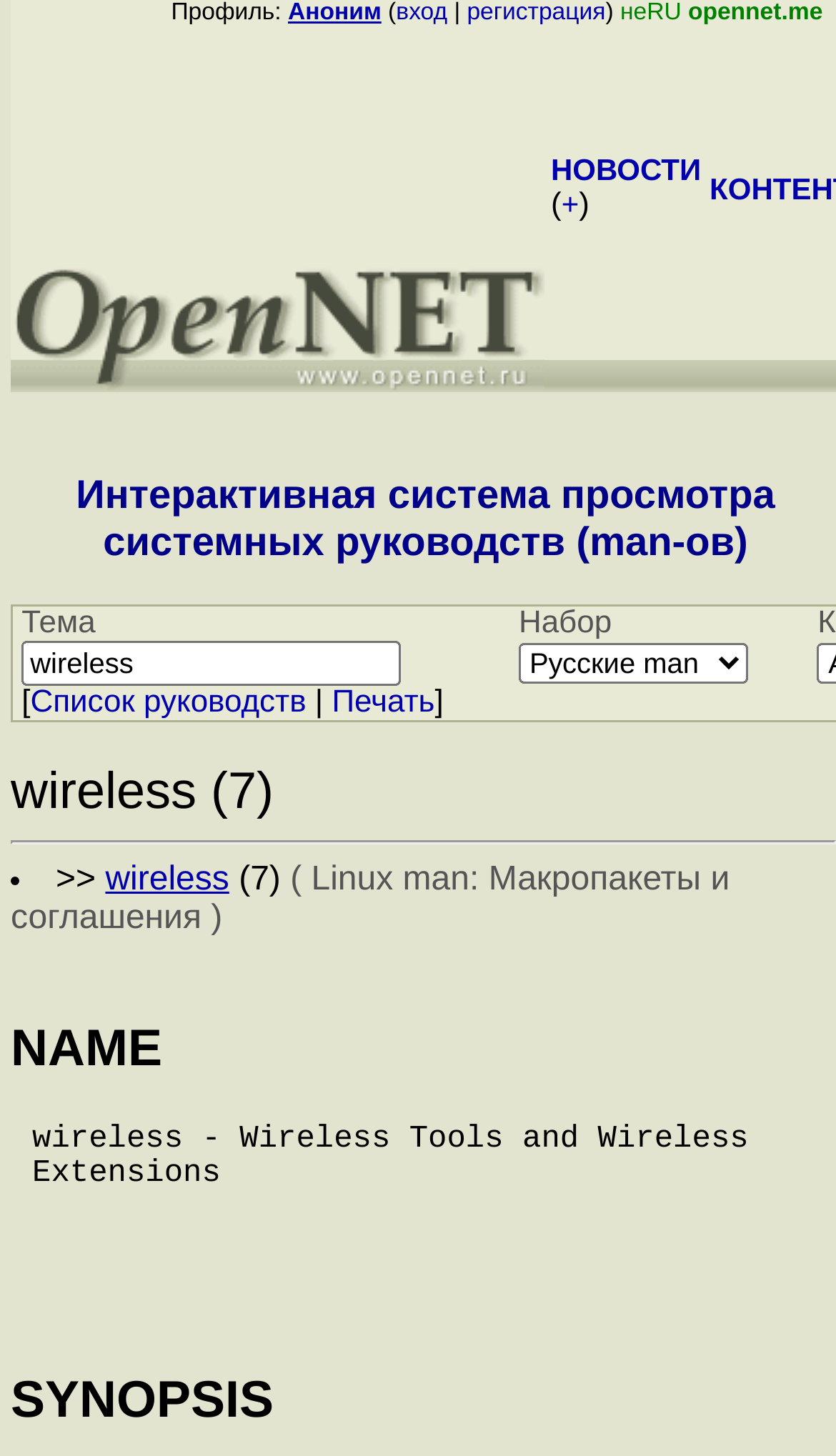Highlight the bounding box coordinates of the element that should be clicked to carry out the following instruction: "Register". The coordinates must be given as four float numbers ranging from 0 to 1, i.e., [left, top, right, bottom].

[0.558, 0.0, 0.724, 0.018]